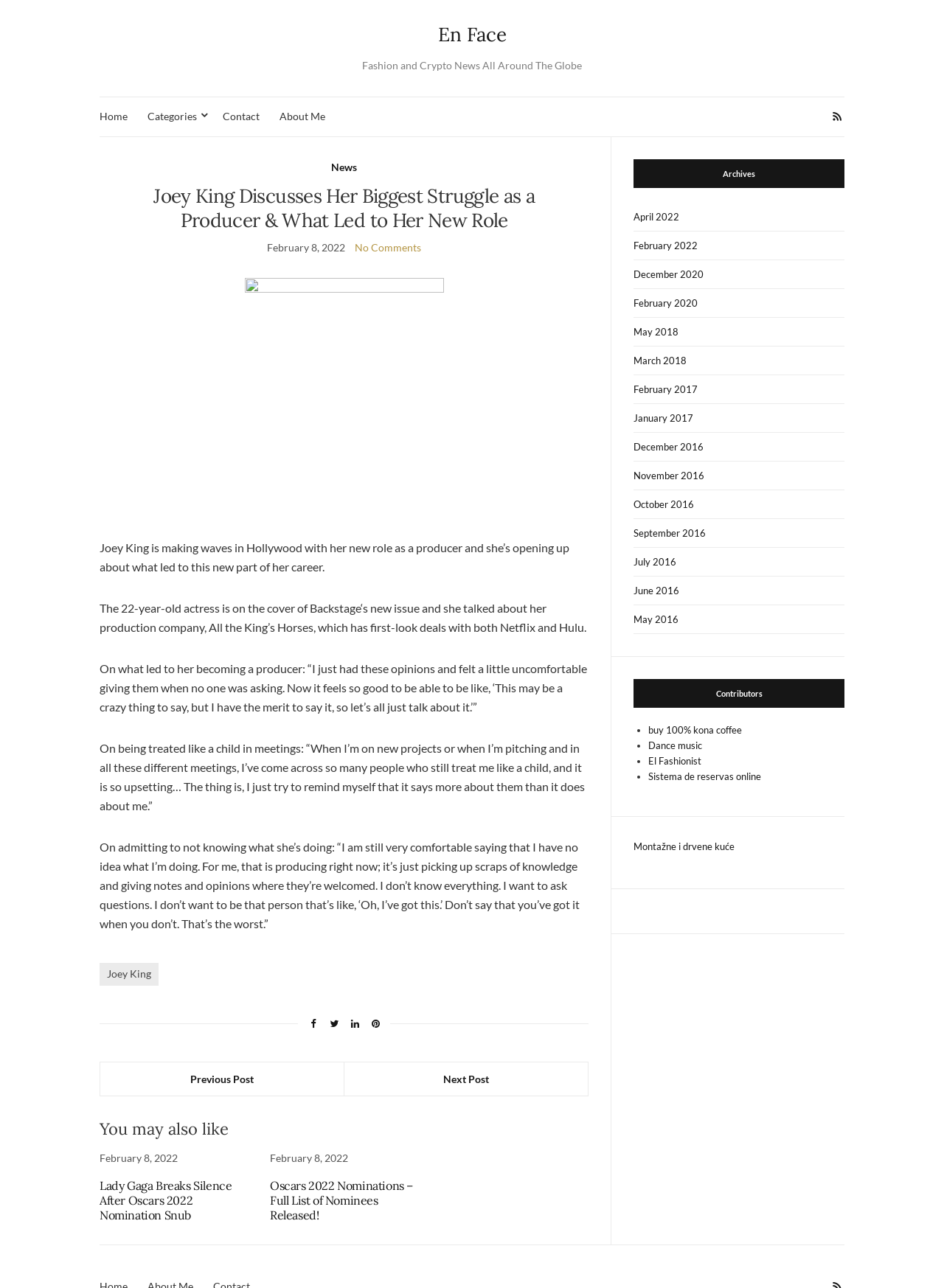Determine the coordinates of the bounding box that should be clicked to complete the instruction: "Read the article about Lady Gaga". The coordinates should be represented by four float numbers between 0 and 1: [left, top, right, bottom].

[0.105, 0.915, 0.246, 0.949]